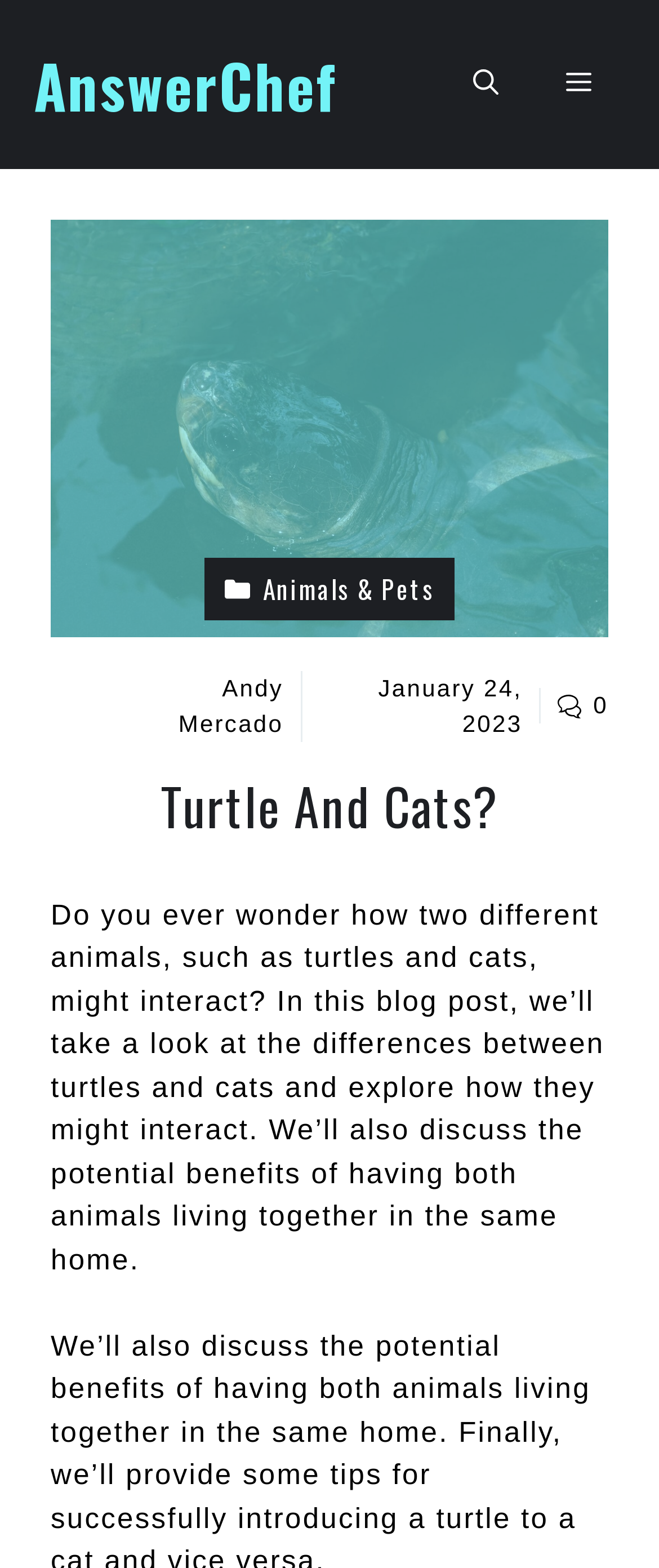What is the topic of this blog post?
Refer to the image and provide a concise answer in one word or phrase.

Turtles and cats